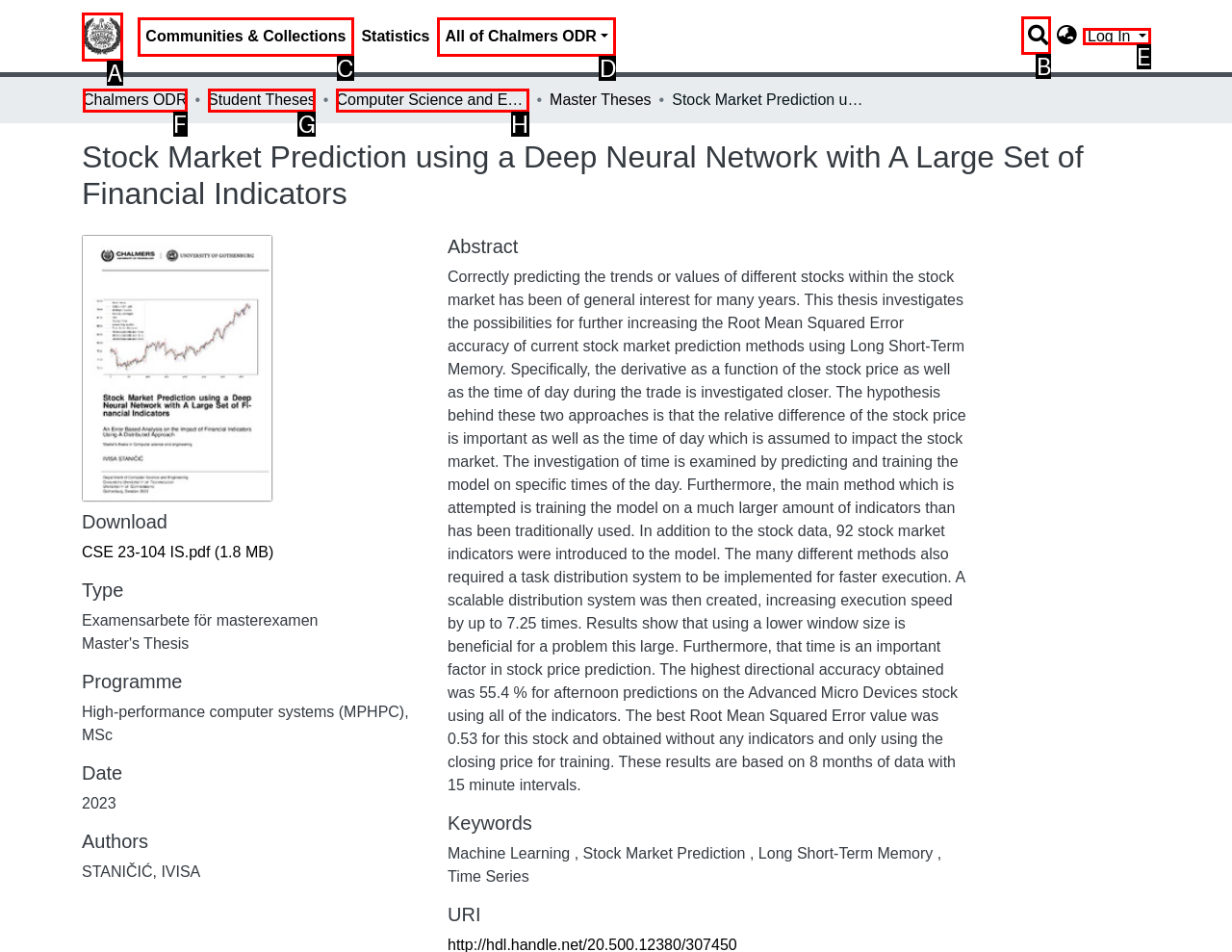Pick the option that should be clicked to perform the following task: Like the post
Answer with the letter of the selected option from the available choices.

None